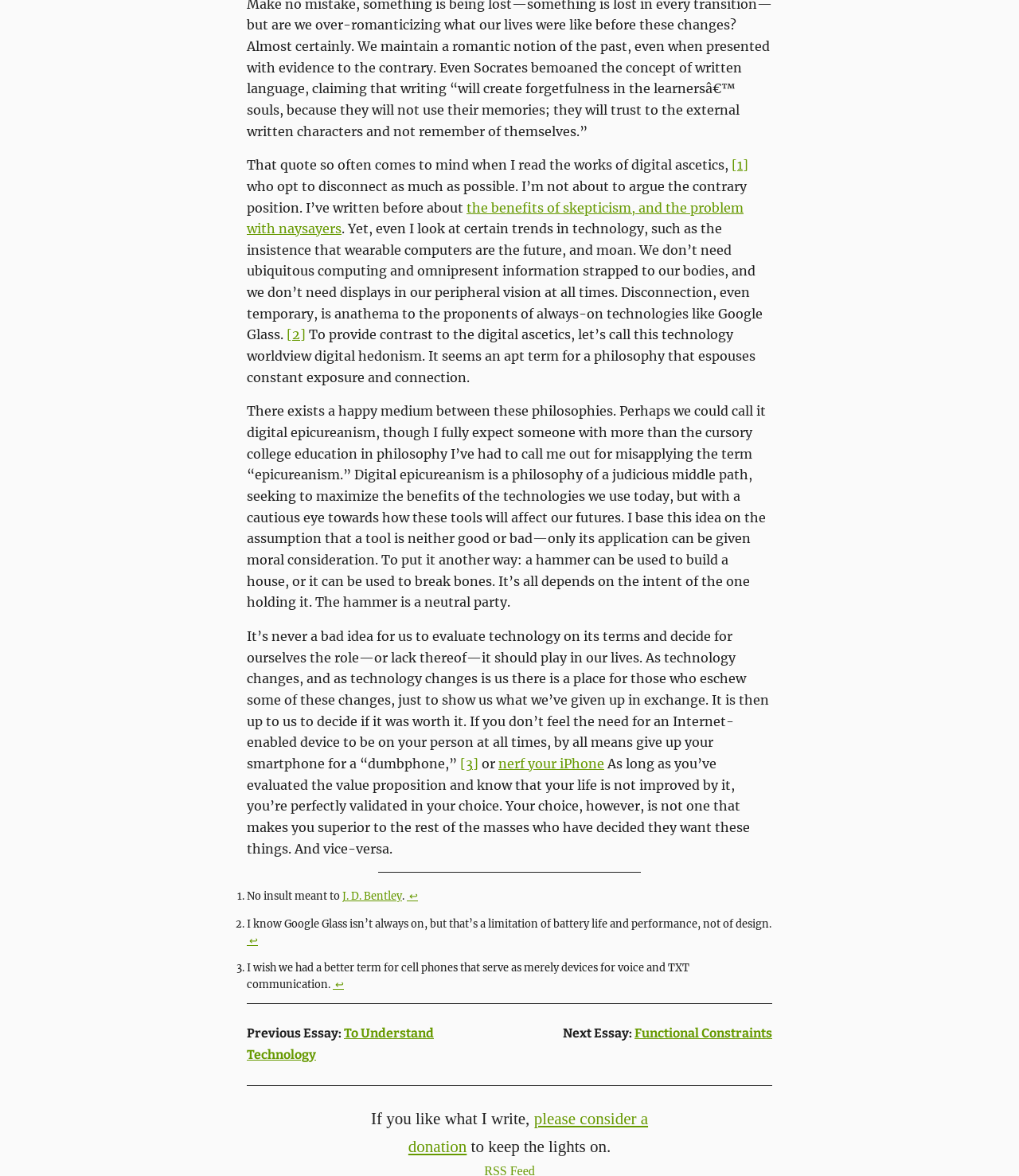Find the bounding box of the web element that fits this description: "Functional Constraints".

[0.623, 0.872, 0.758, 0.885]